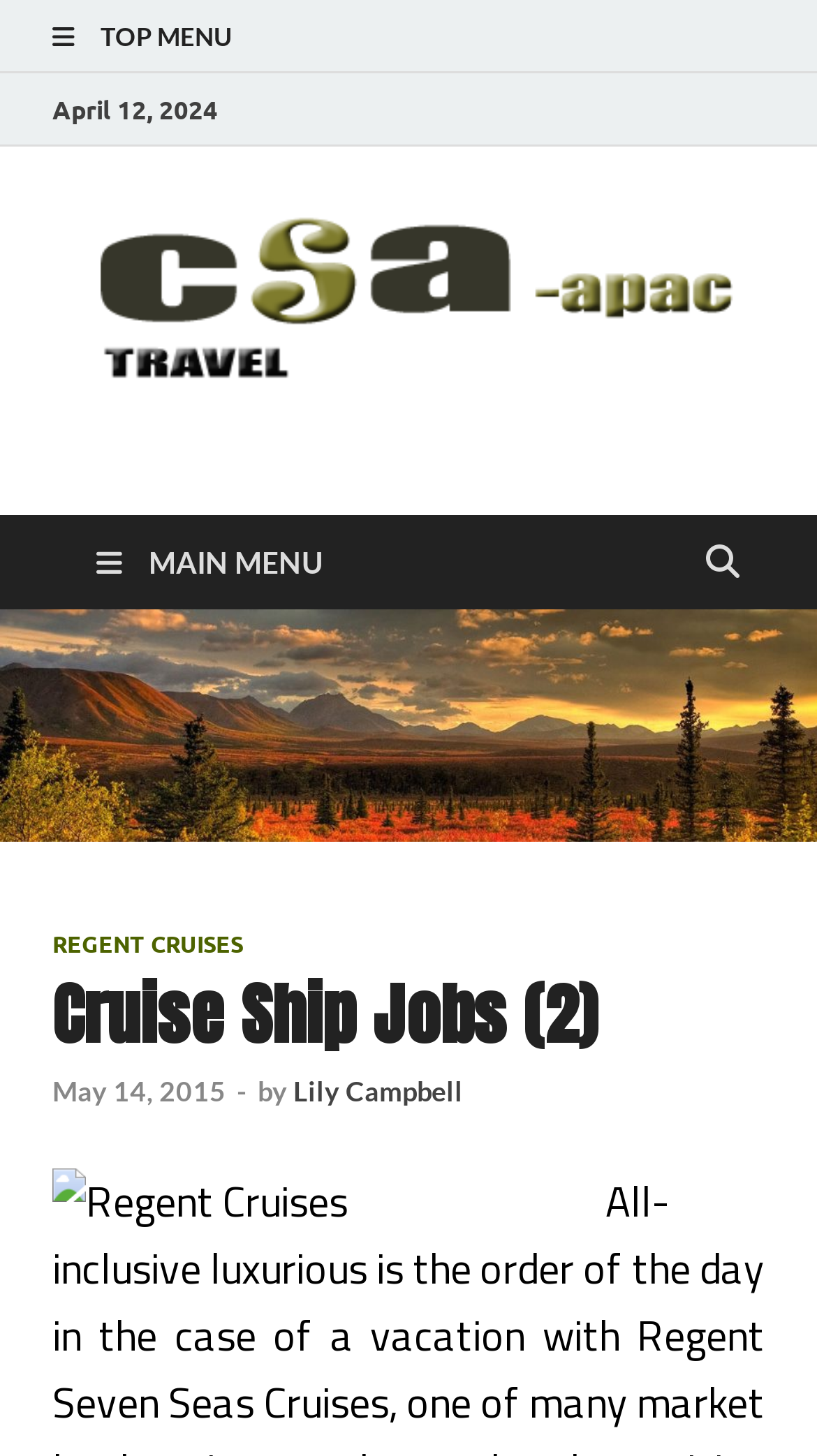Please provide a comprehensive response to the question based on the details in the image: How many links are there in the main menu?

I counted the links in the main menu section and found two links, one with the text 'TOP MENU' and another with the text 'MAIN MENU', indicating that there are two links in the main menu.